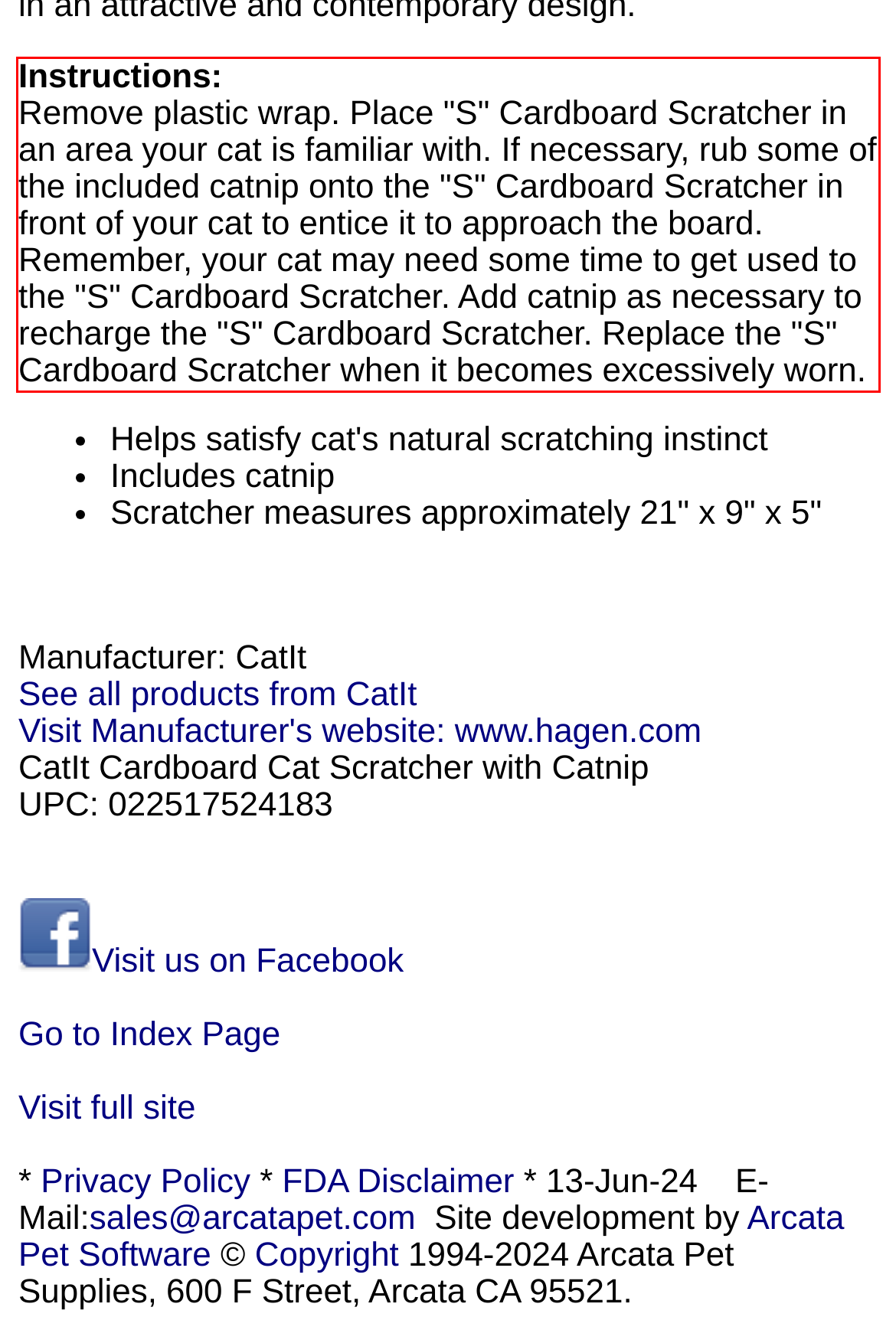The screenshot you have been given contains a UI element surrounded by a red rectangle. Use OCR to read and extract the text inside this red rectangle.

Instructions: Remove plastic wrap. Place "S" Cardboard Scratcher in an area your cat is familiar with. If necessary, rub some of the included catnip onto the "S" Cardboard Scratcher in front of your cat to entice it to approach the board. Remember, your cat may need some time to get used to the "S" Cardboard Scratcher. Add catnip as necessary to recharge the "S" Cardboard Scratcher. Replace the "S" Cardboard Scratcher when it becomes excessively worn.